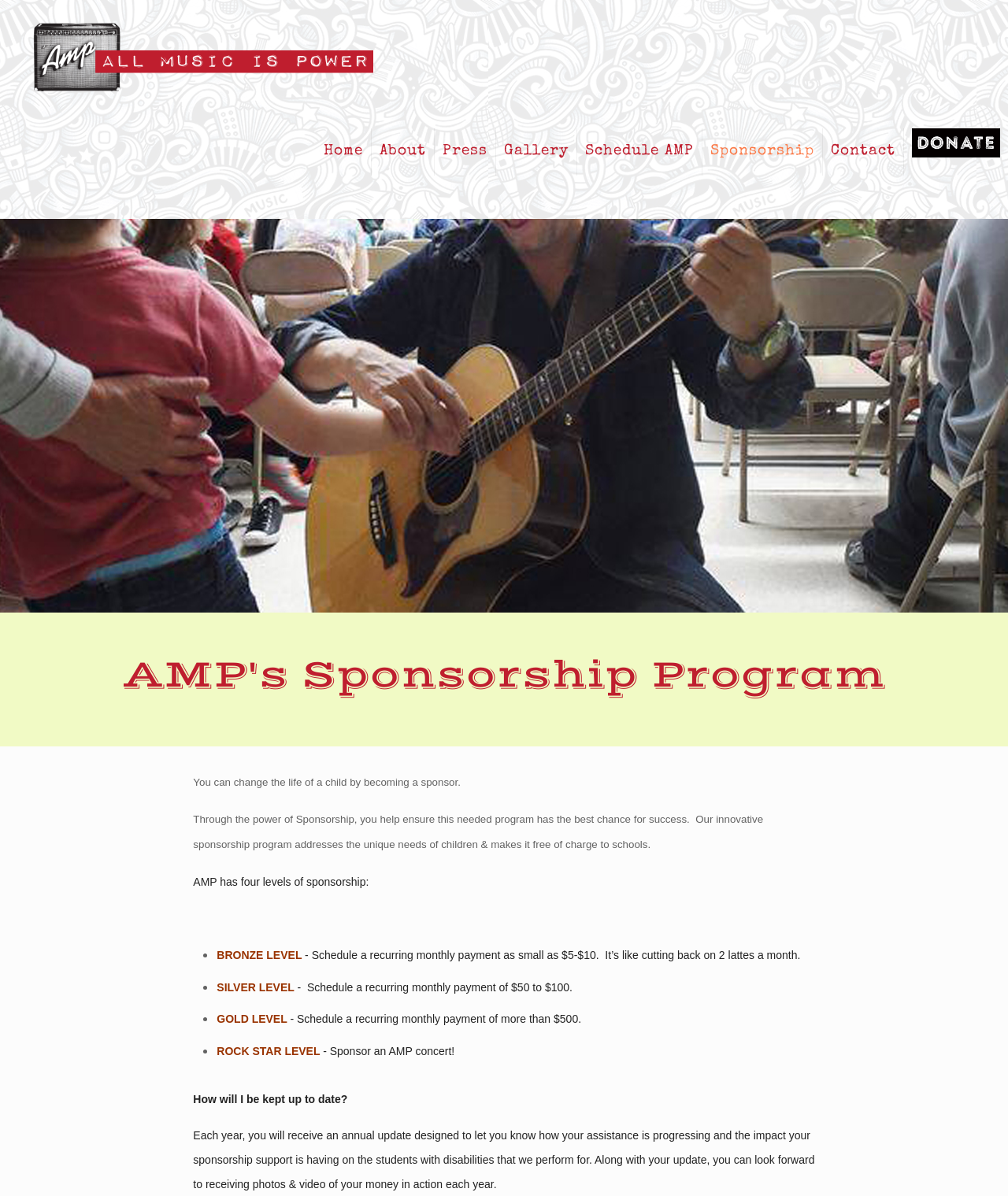Given the element description: "Schedule AMP", predict the bounding box coordinates of this UI element. The coordinates must be four float numbers between 0 and 1, given as [left, top, right, bottom].

[0.573, 0.074, 0.697, 0.18]